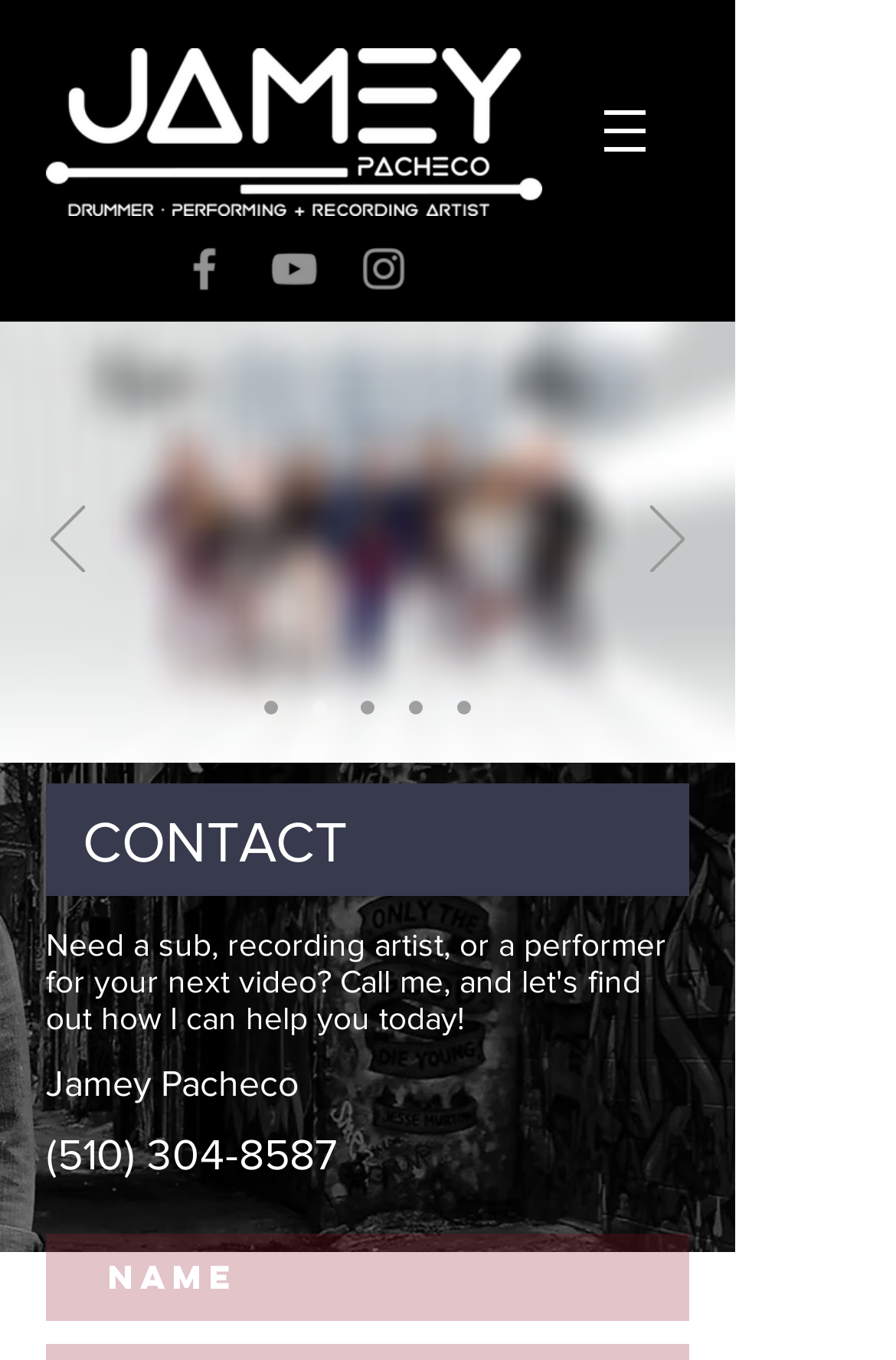Provide a short, one-word or phrase answer to the question below:
What is the filename of the slideshow image?

D3-128_jp_2022_small_edited_edited.jpg